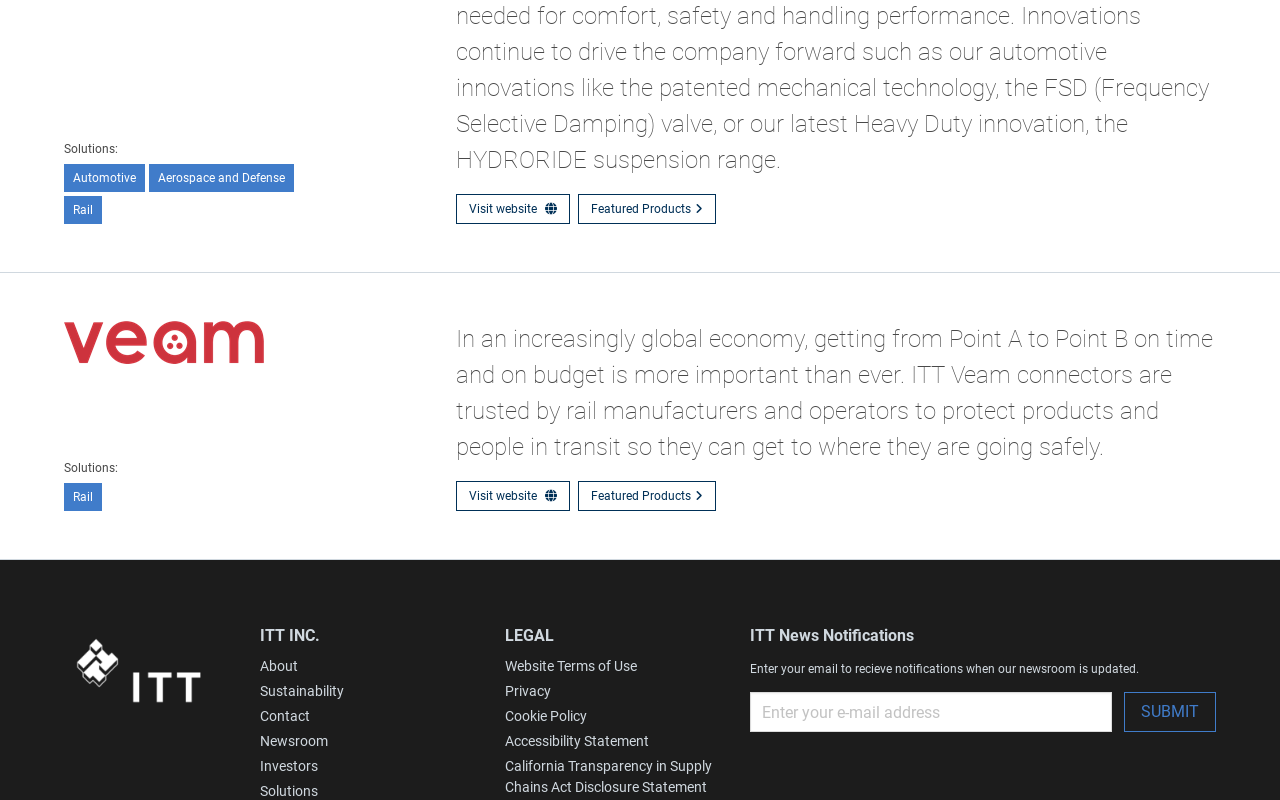Using the provided description: "Directory", find the bounding box coordinates of the corresponding UI element. The output should be four float numbers between 0 and 1, in the format [left, top, right, bottom].

None